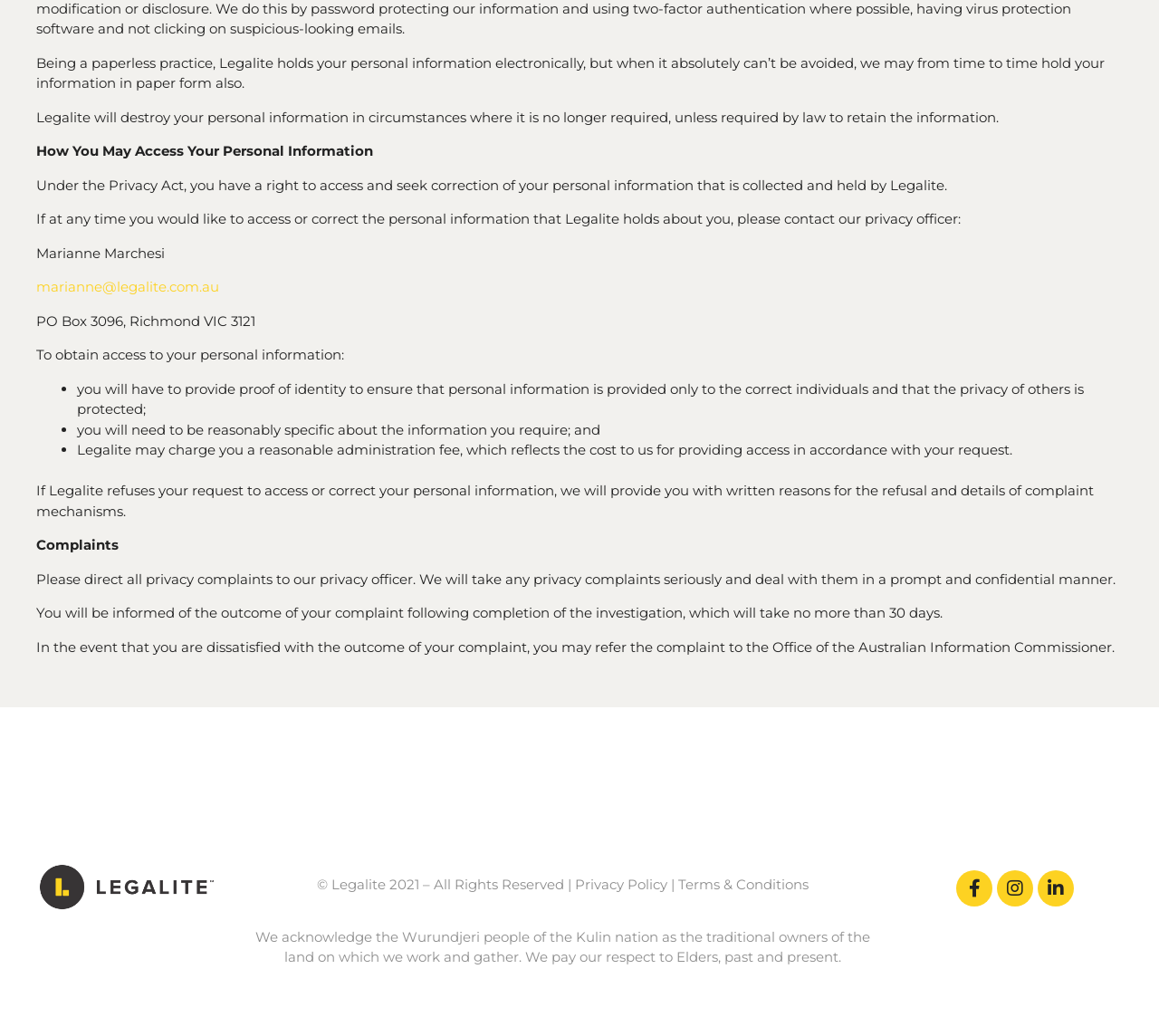Examine the image and give a thorough answer to the following question:
What is the maximum time it takes to investigate a privacy complaint?

According to the webpage, if I make a privacy complaint, it will be investigated and I will be informed of the outcome within 30 days.